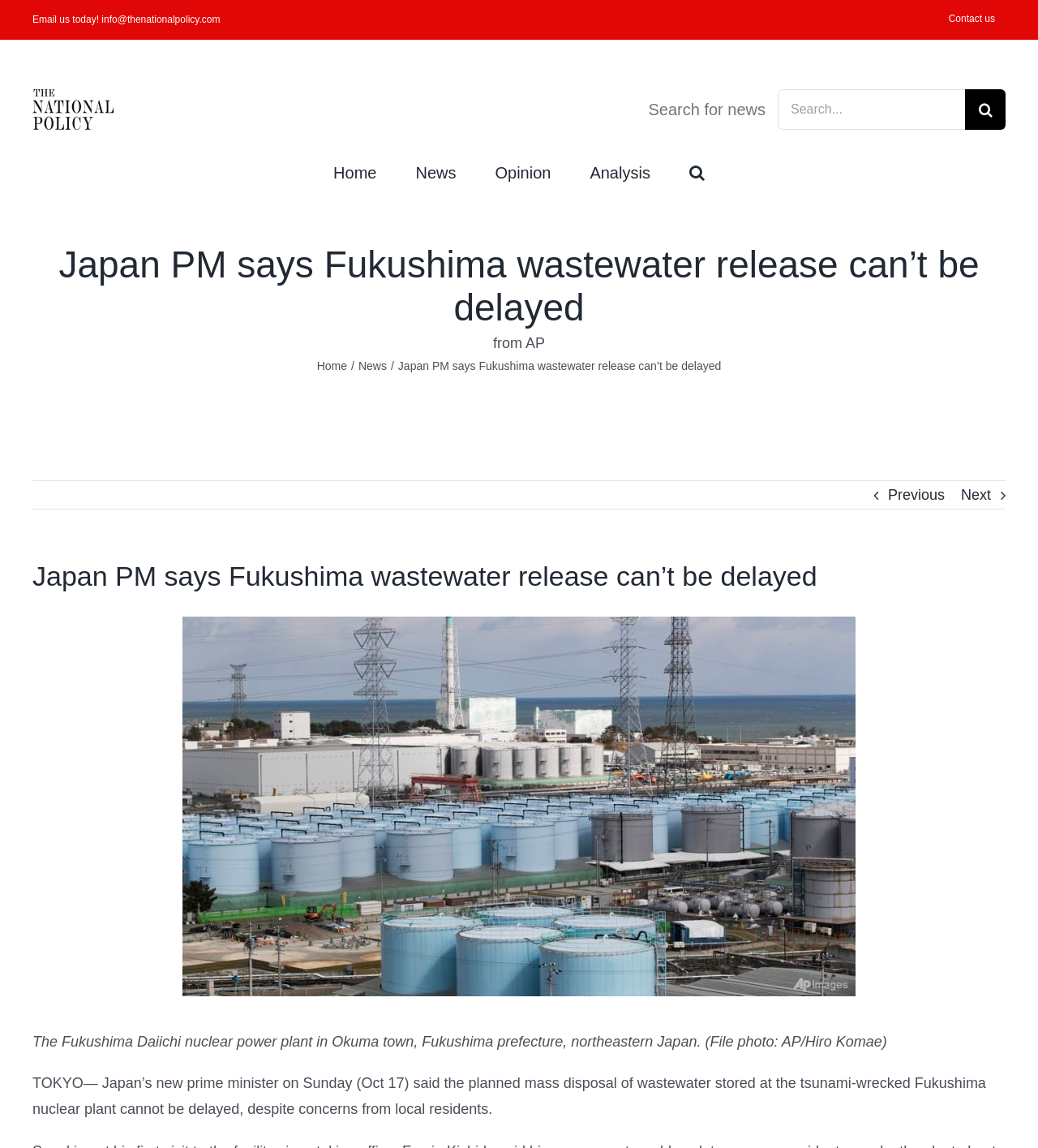Please locate the bounding box coordinates of the element that needs to be clicked to achieve the following instruction: "Search for news". The coordinates should be four float numbers between 0 and 1, i.e., [left, top, right, bottom].

[0.749, 0.078, 0.969, 0.113]